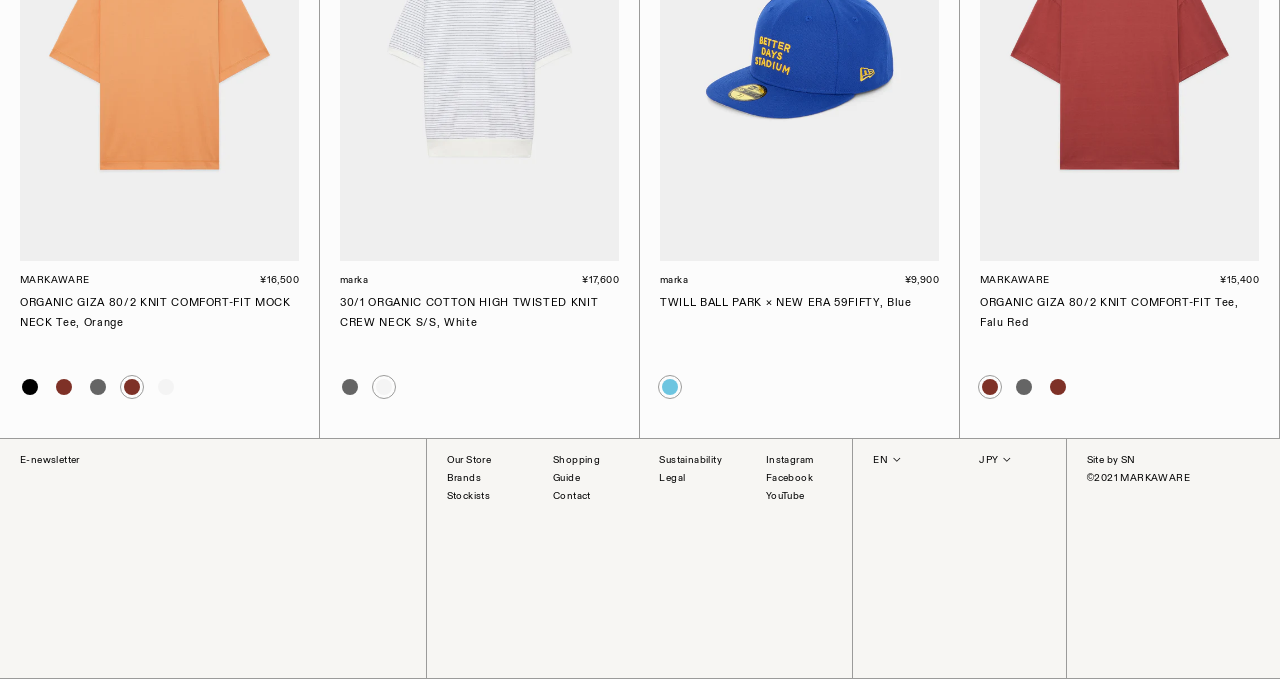Utilize the details in the image to give a detailed response to the question: How many products are displayed on the webpage?

There are four products displayed on the webpage, each with a product name, price, and buttons. The products are arranged in a row, and each product has a similar layout.